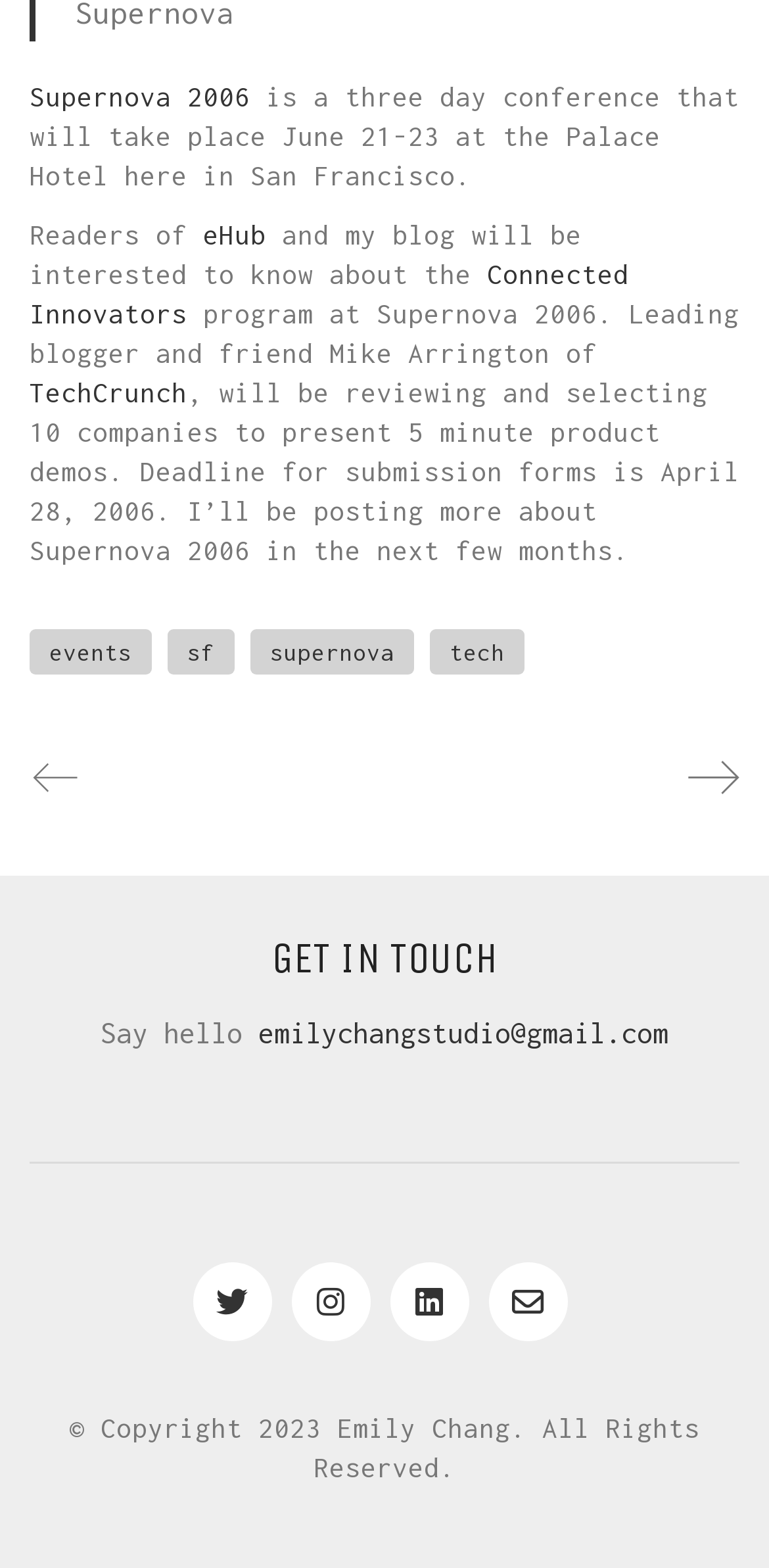Can you find the bounding box coordinates of the area I should click to execute the following instruction: "visit TechCrunch"?

[0.038, 0.24, 0.244, 0.26]